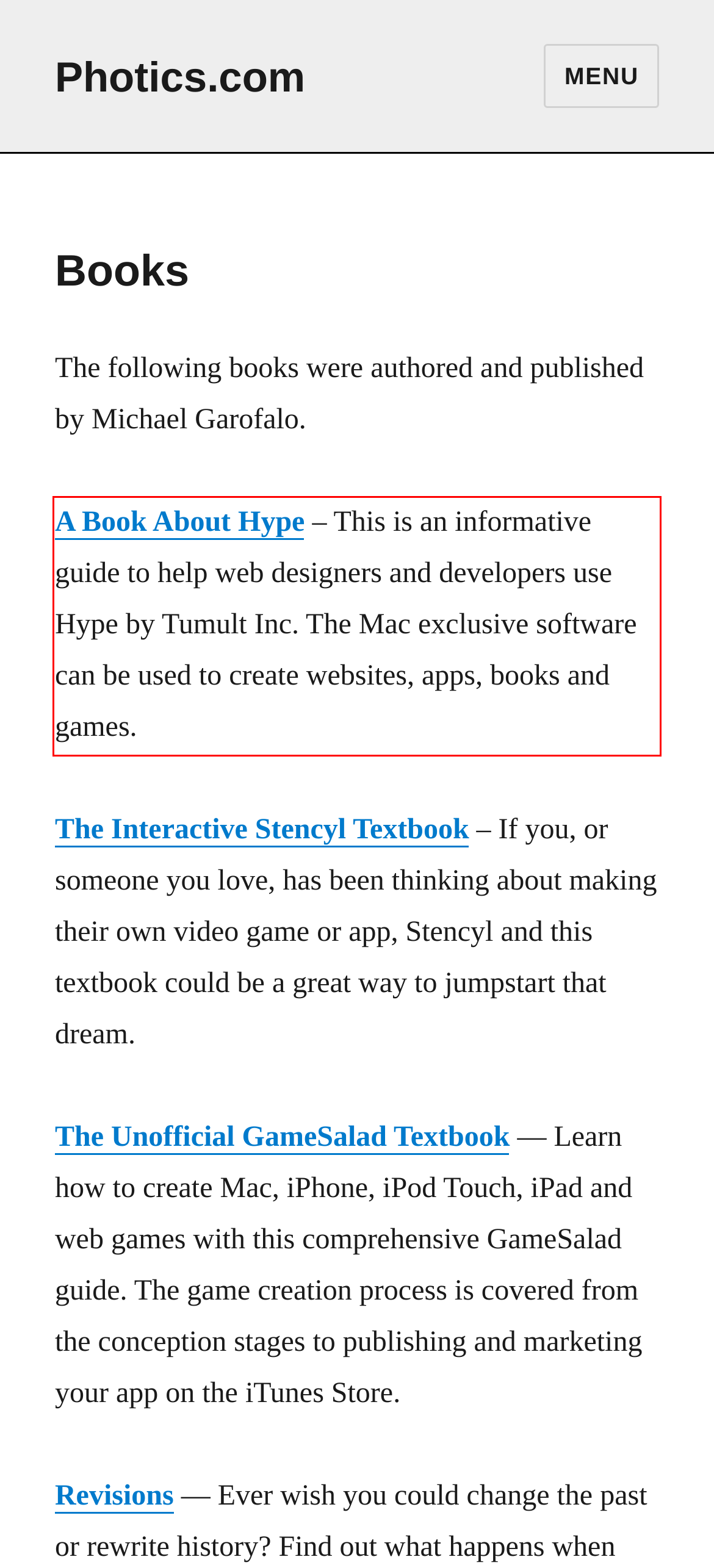In the given screenshot, locate the red bounding box and extract the text content from within it.

A Book About Hype – This is an informative guide to help web designers and developers use Hype by Tumult Inc. The Mac exclusive software can be used to create websites, apps, books and games.